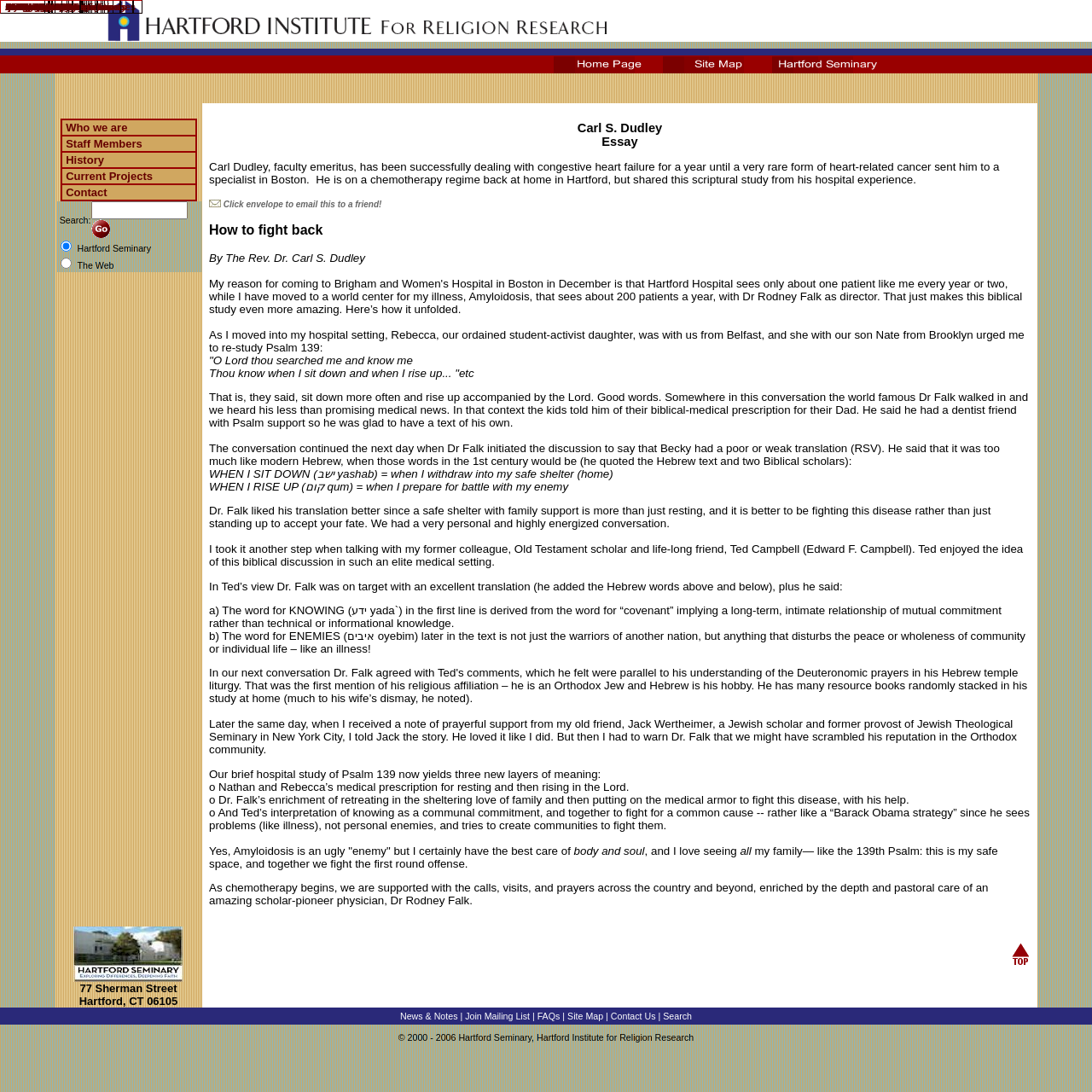What is the main topic of this webpage?
Based on the screenshot, provide a one-word or short-phrase response.

Religion